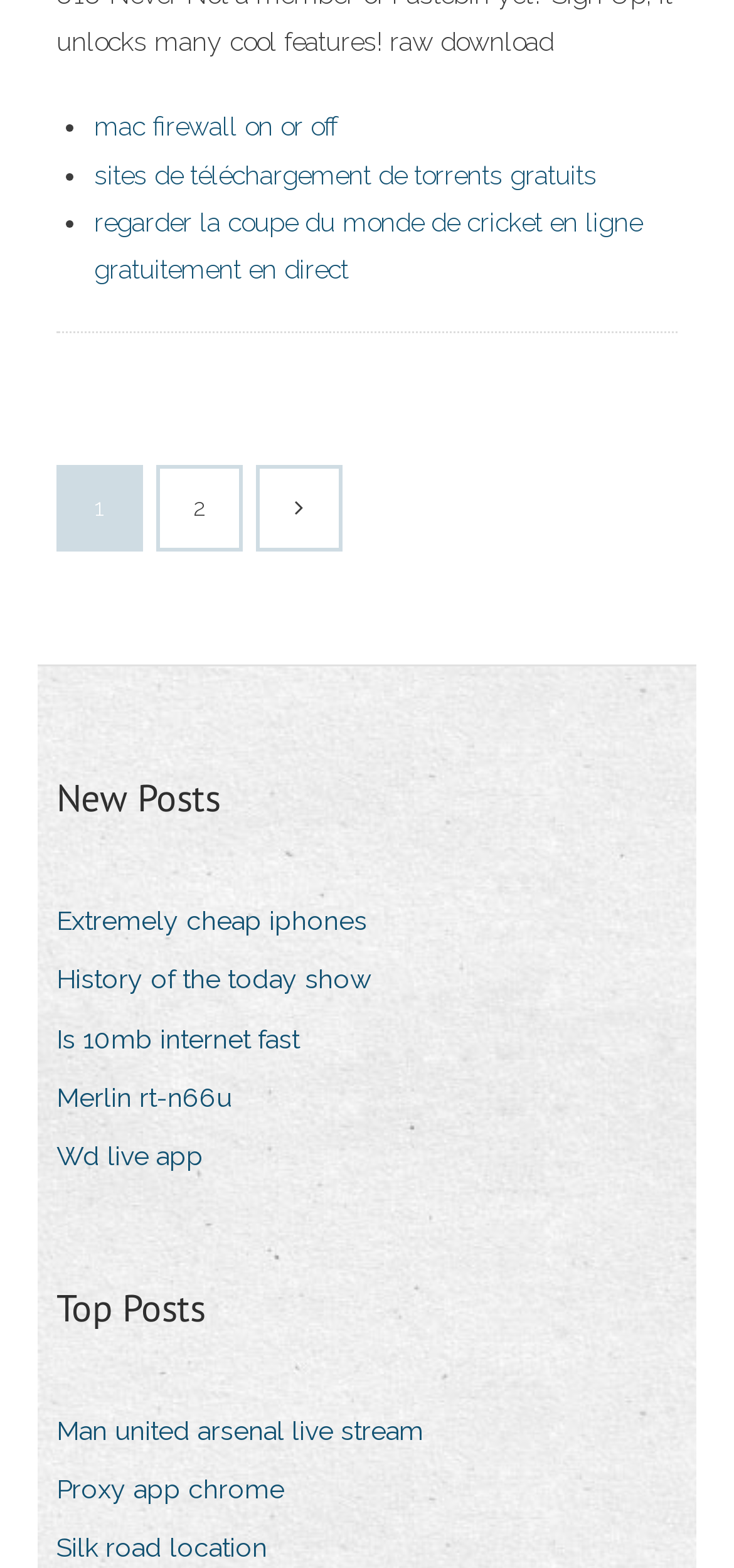How many links are in the navigation section?
Please respond to the question with as much detail as possible.

I counted the links in the navigation section, which are '2', '', and 'Записи', so there are 3 links in total.